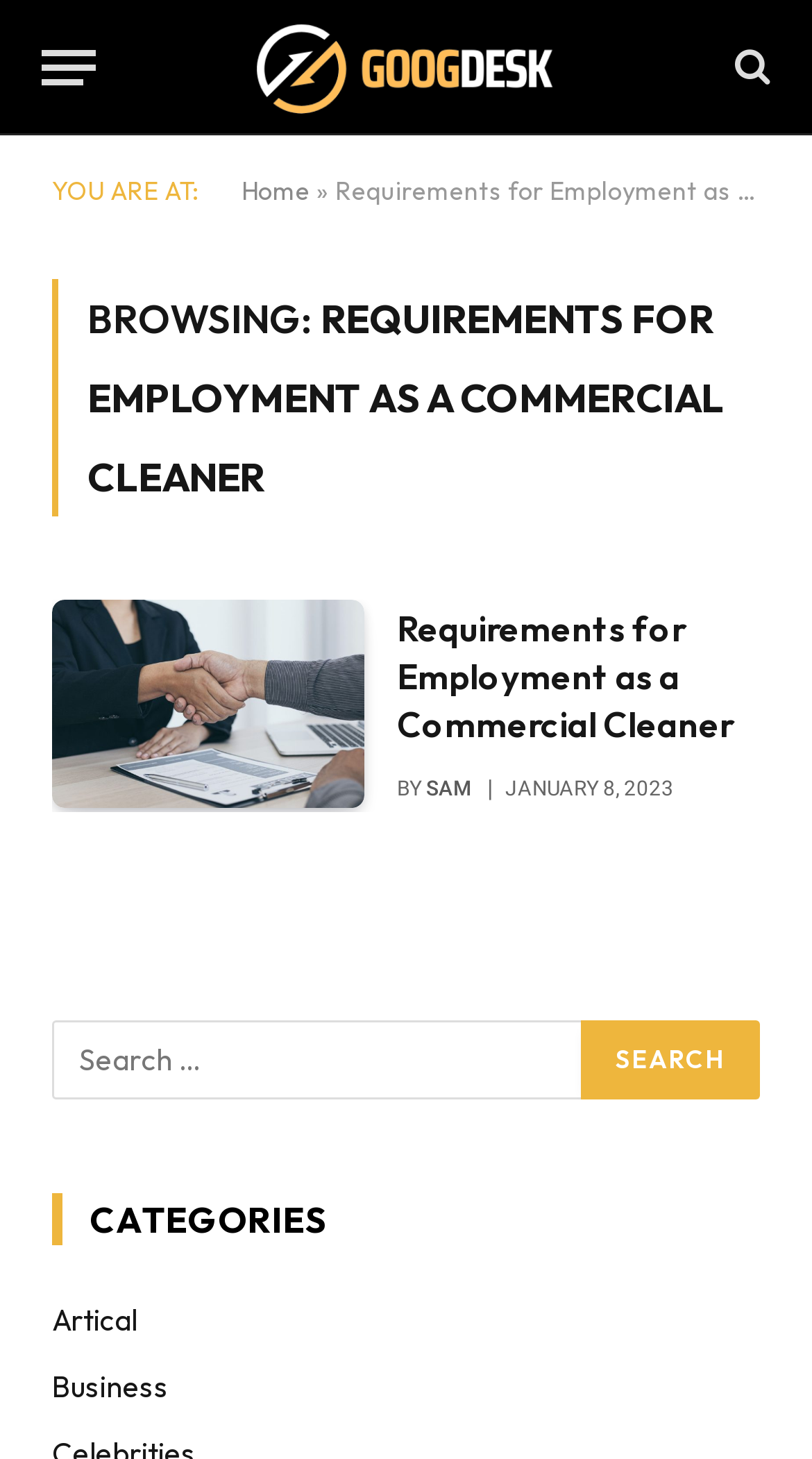Pinpoint the bounding box coordinates of the clickable area needed to execute the instruction: "View categories". The coordinates should be specified as four float numbers between 0 and 1, i.e., [left, top, right, bottom].

[0.064, 0.818, 0.403, 0.854]